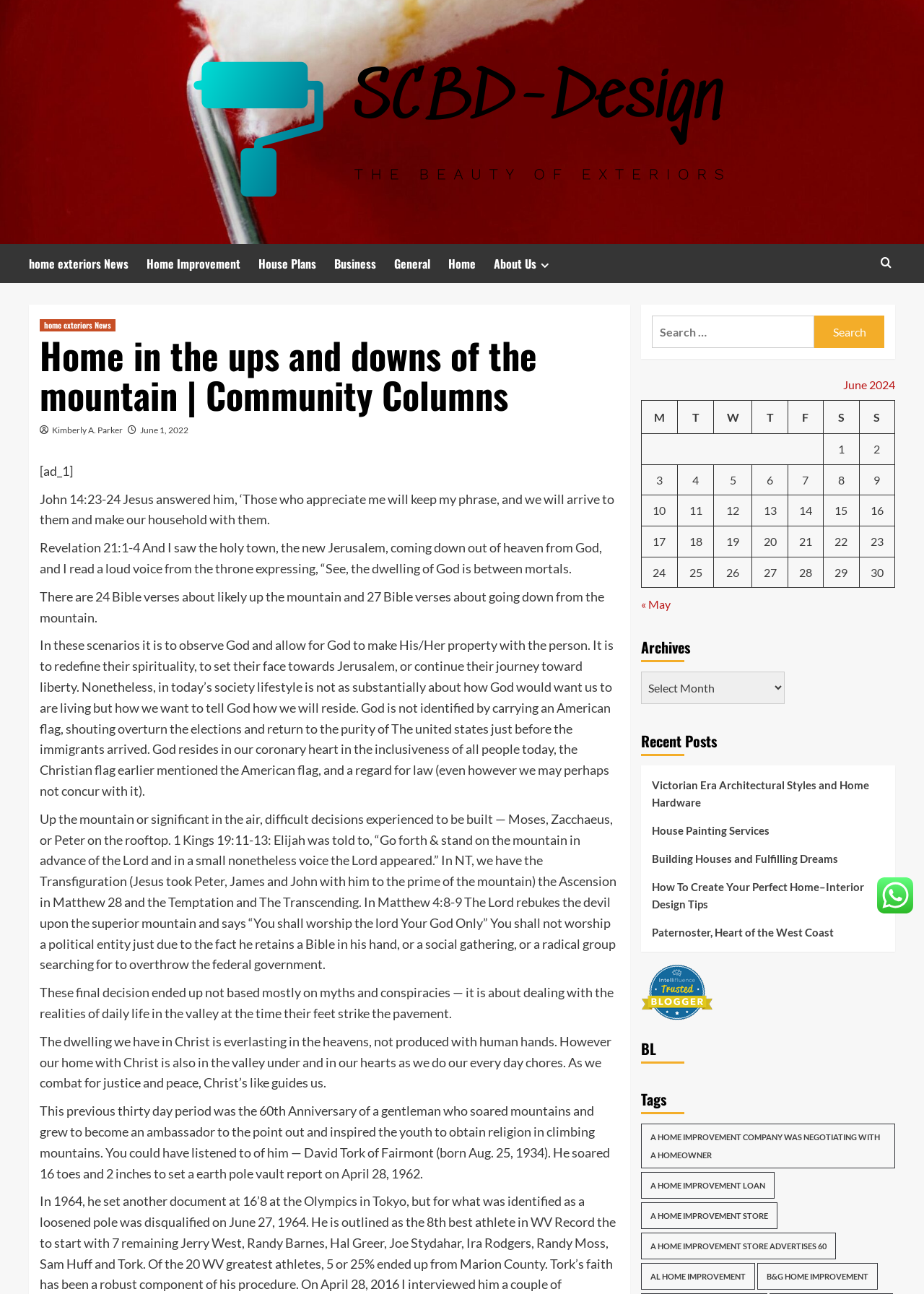Determine the bounding box coordinates for the clickable element required to fulfill the instruction: "Read the article by Kimberly A. Parker". Provide the coordinates as four float numbers between 0 and 1, i.e., [left, top, right, bottom].

[0.056, 0.328, 0.133, 0.336]